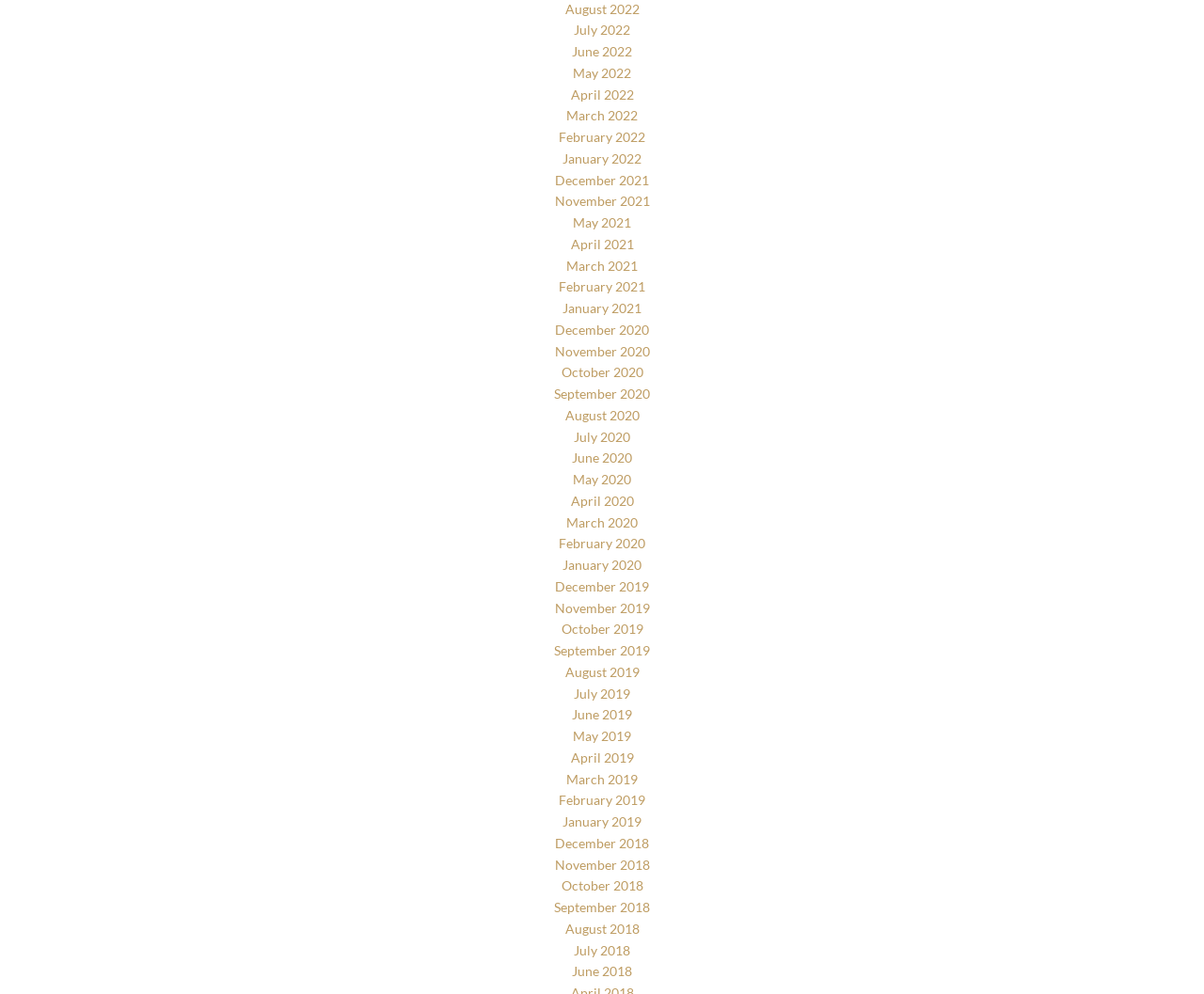Ascertain the bounding box coordinates for the UI element detailed here: "November 2019". The coordinates should be provided as [left, top, right, bottom] with each value being a float between 0 and 1.

[0.461, 0.603, 0.539, 0.619]